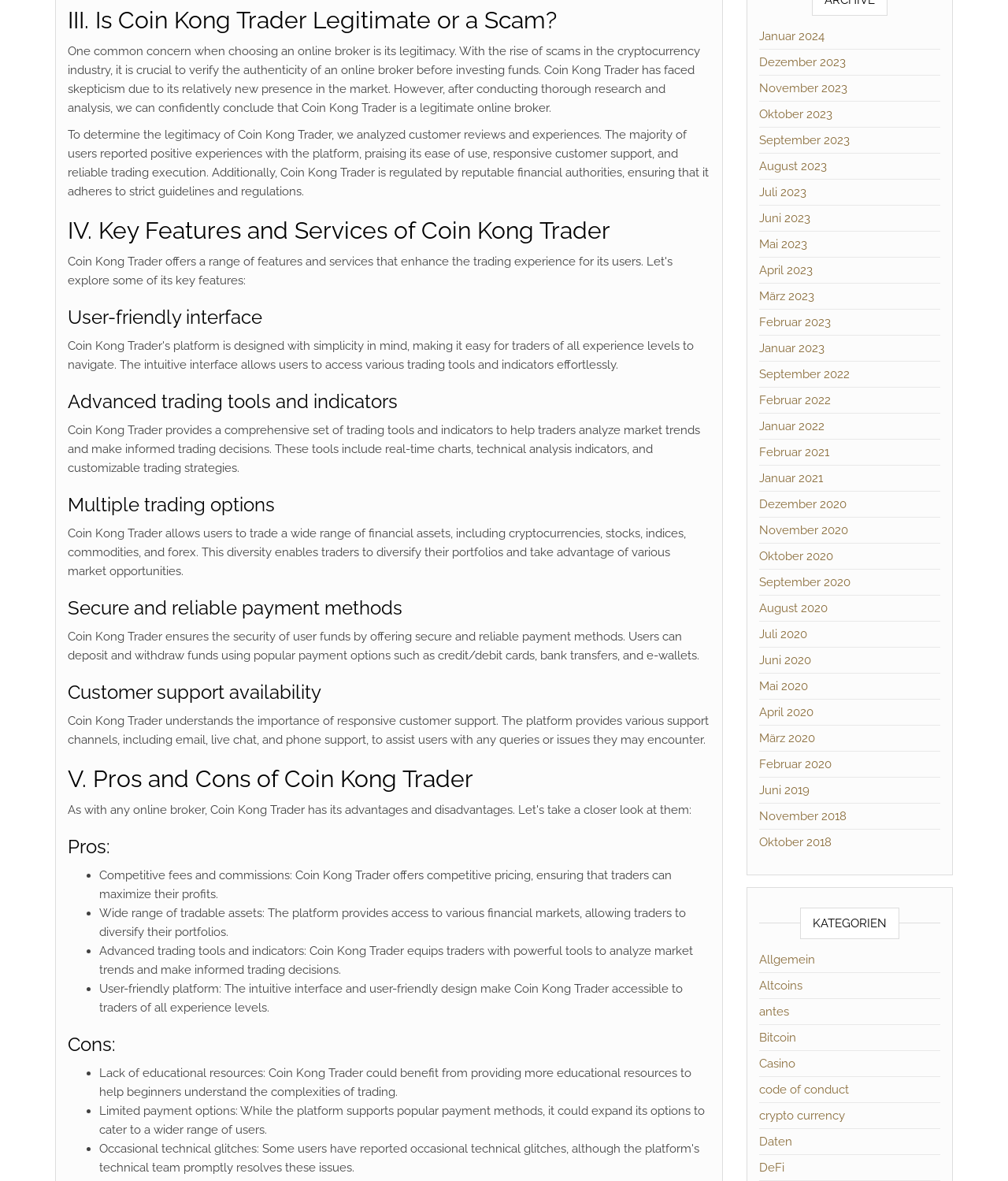Please specify the bounding box coordinates of the clickable section necessary to execute the following command: "Click on 'Januar 2024'".

[0.753, 0.025, 0.818, 0.037]